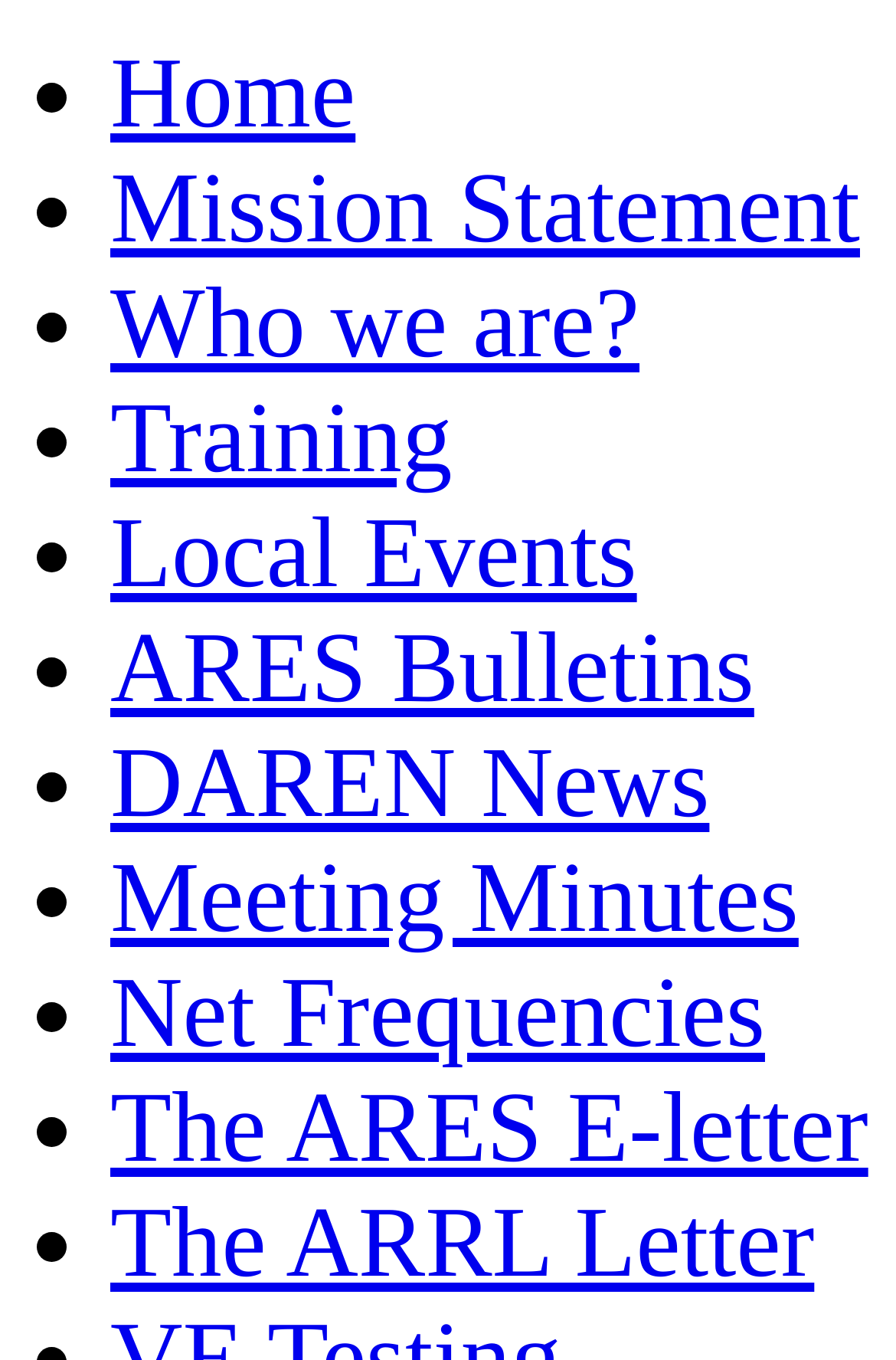What is the second link in the navigation menu?
Answer the question with a thorough and detailed explanation.

I looked at the navigation menu and found that the second link is 'Mission Statement', which is located below the 'Home' link.